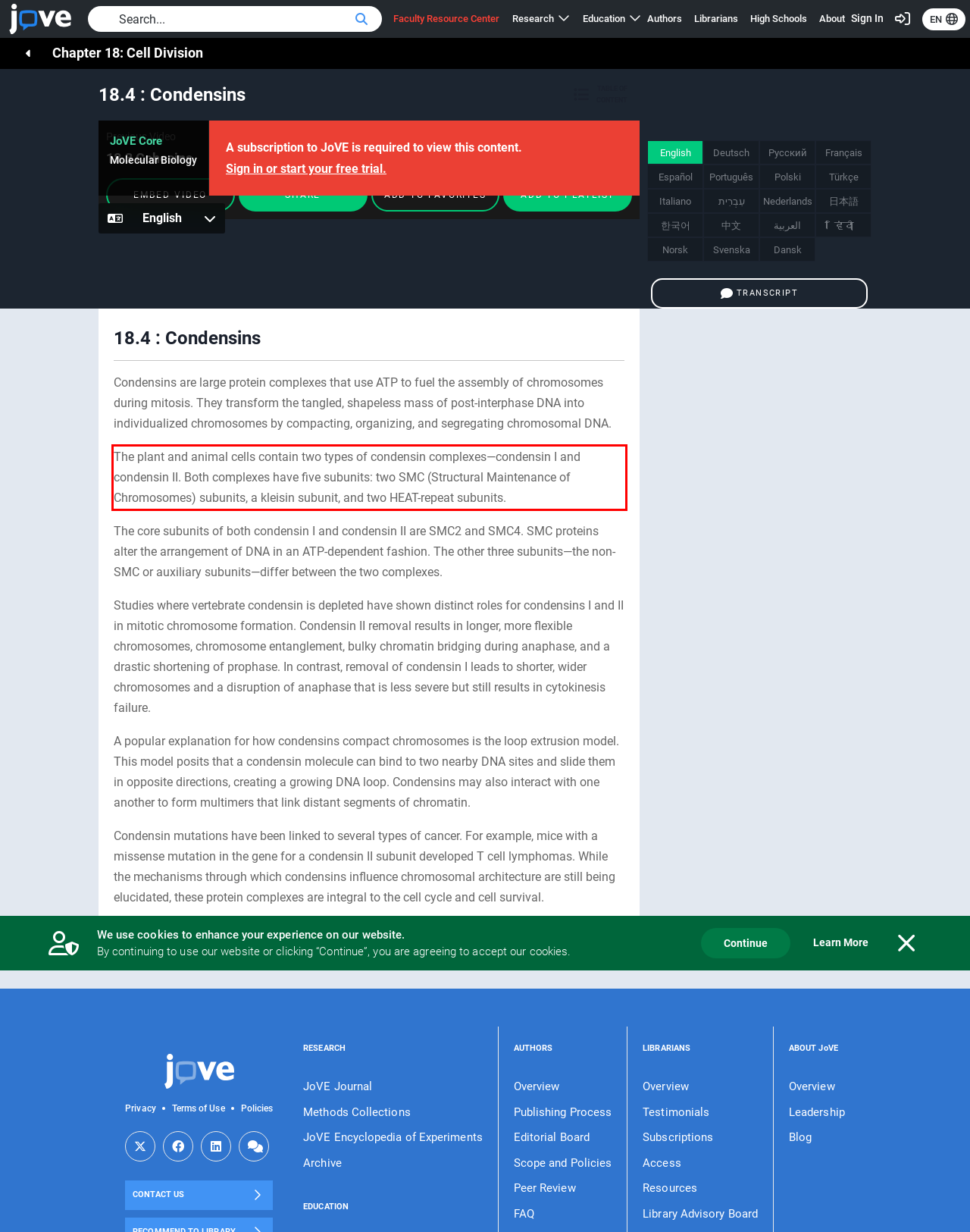Review the screenshot of the webpage and recognize the text inside the red rectangle bounding box. Provide the extracted text content.

The plant and animal cells contain two types of condensin complexes—condensin I and condensin II. Both complexes have five subunits: two SMC (Structural Maintenance of Chromosomes) subunits, a kleisin subunit, and two HEAT-repeat subunits.